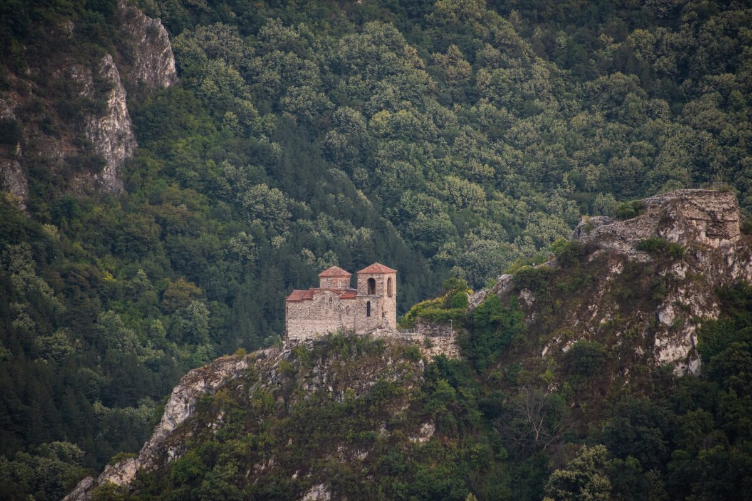Examine the screenshot and answer the question in as much detail as possible: Is the setting serene and tranquil?

The caption evokes a sense of tranquility and timelessness, suggesting that the building has stood for many years, quietly witnessing the beauty of nature that envelops it, which implies a peaceful and calming atmosphere.